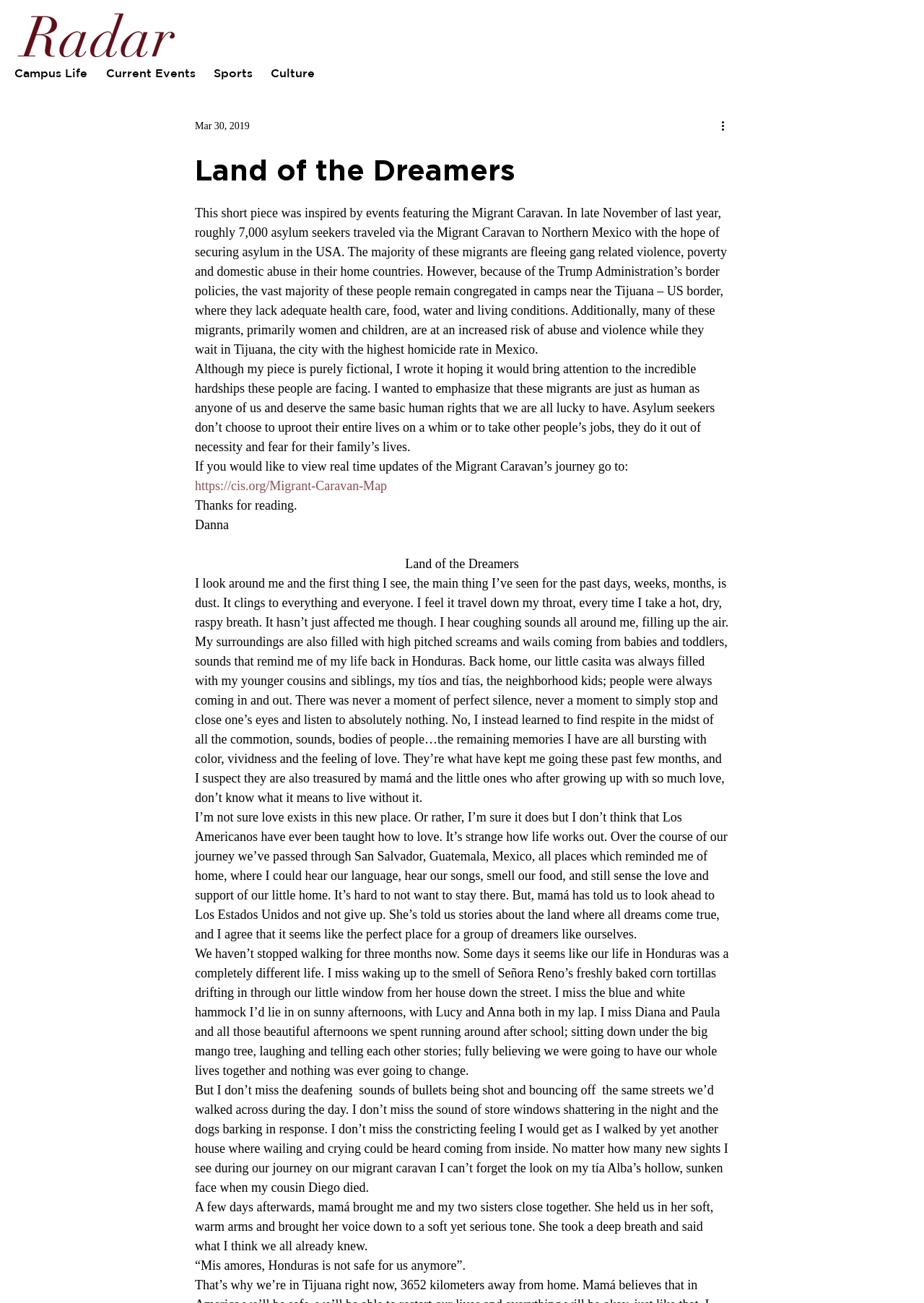How many links are there in the navigation?
Please provide a single word or phrase as your answer based on the screenshot.

4